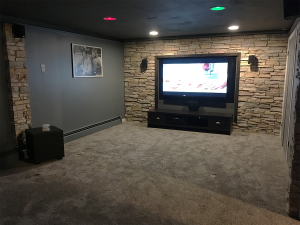Give a complete and detailed account of the image.

In this captivating image, we see a beautifully remodeled basement that showcases a blend of comfort and modern design. The space is anchored by a large television mounted on the wall, providing an ideal setup for entertainment. Surrounding the TV is a striking feature wall adorned with faux stone siding panels, which add texture and an inviting ambiance to the room.

The flooring is covered with plush, light-colored carpet, enhancing the room's cozy feel. On one side, a small black ottoman sits neatly in the corner, suggesting a versatile use of the space, whether for seating or storage. The walls are painted in a soft gray shade, contributing to the overall modern aesthetic. 

Subtle lighting is provided by recessed ceiling fixtures, with colored lights adding a fun element to the decor. An additional framed artwork on the left wall gives a personal touch to the space. This basement, transformed from a mere storage area into a delightful living space, highlights the potential of home renovations and thoughtful design choices.